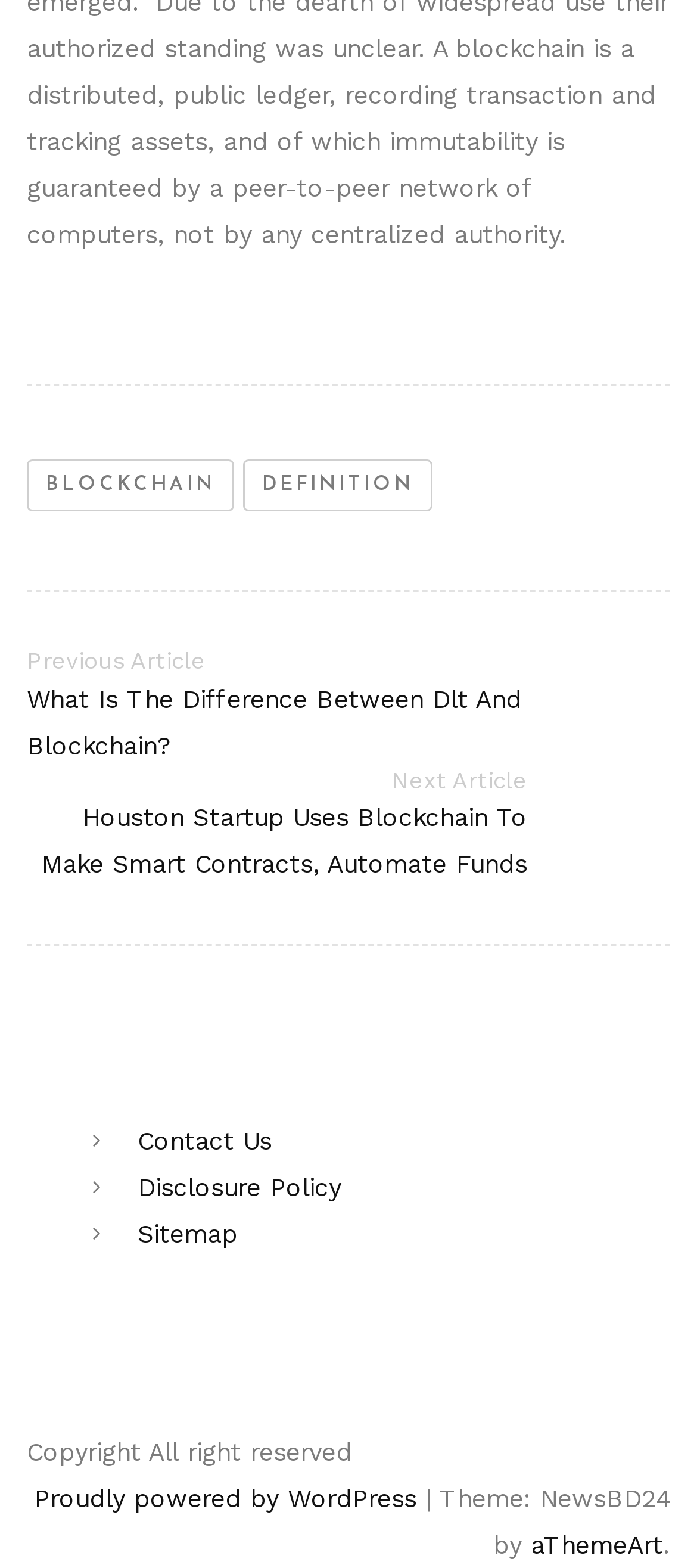Please pinpoint the bounding box coordinates for the region I should click to adhere to this instruction: "Visit the next article".

[0.038, 0.49, 0.756, 0.506]